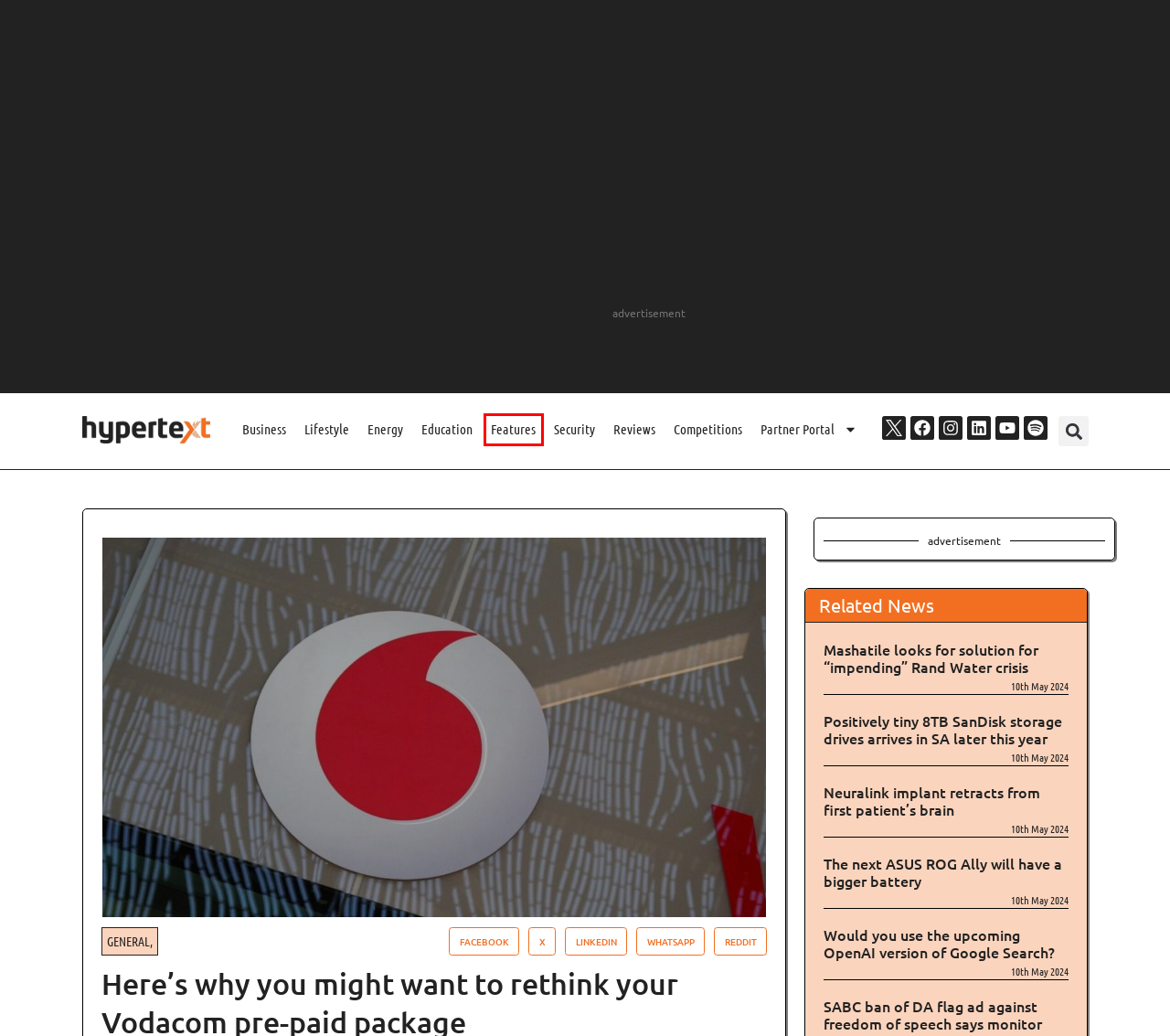Inspect the provided webpage screenshot, concentrating on the element within the red bounding box. Select the description that best represents the new webpage after you click the highlighted element. Here are the candidates:
A. Education Archives - Hypertext
B. Energy Archives - Hypertext
C. Neuralink implant retracts from first patient's brain - Hypertext
D. Reviews Archives - Hypertext
E. Lifestyle Archives - Hypertext
F. Partner Portal - Hypertext
G. Security Archives - Hypertext
H. Features Archives - Hypertext

H